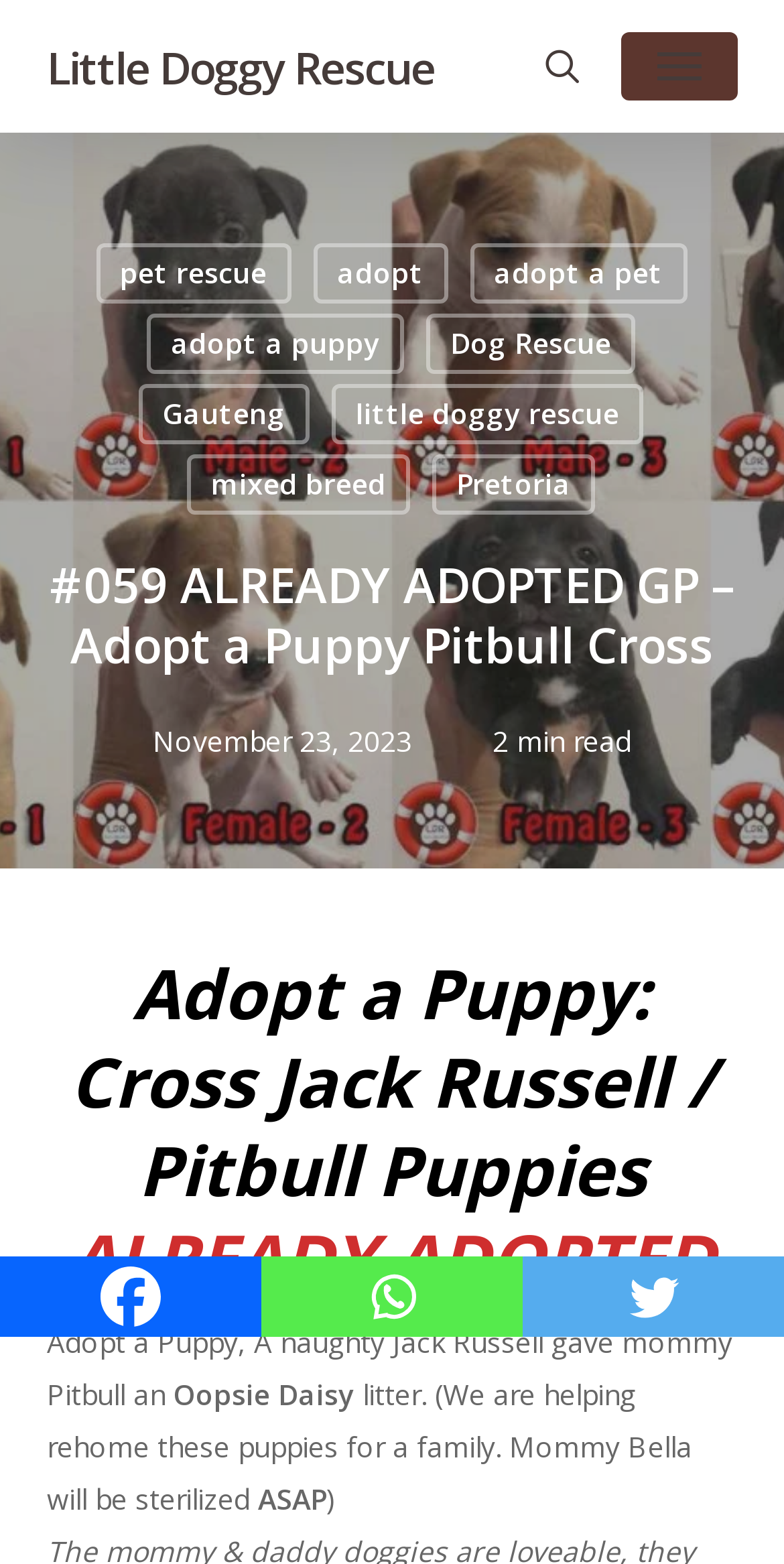Please identify the bounding box coordinates of the element that needs to be clicked to perform the following instruction: "visit little doggy rescue".

[0.06, 0.028, 0.555, 0.057]